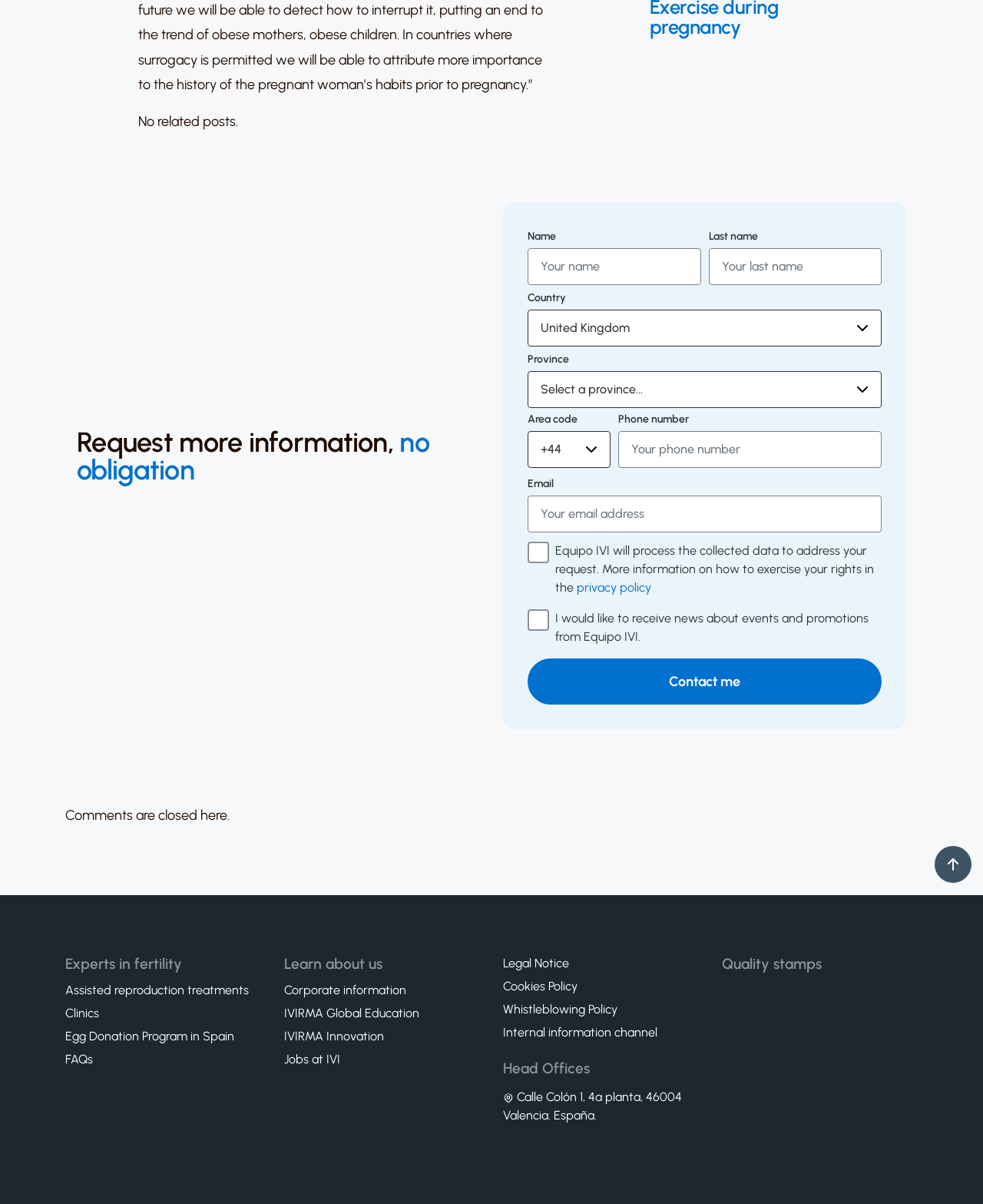Determine the bounding box coordinates for the region that must be clicked to execute the following instruction: "Click the 'Contact me' button".

[0.537, 0.547, 0.897, 0.585]